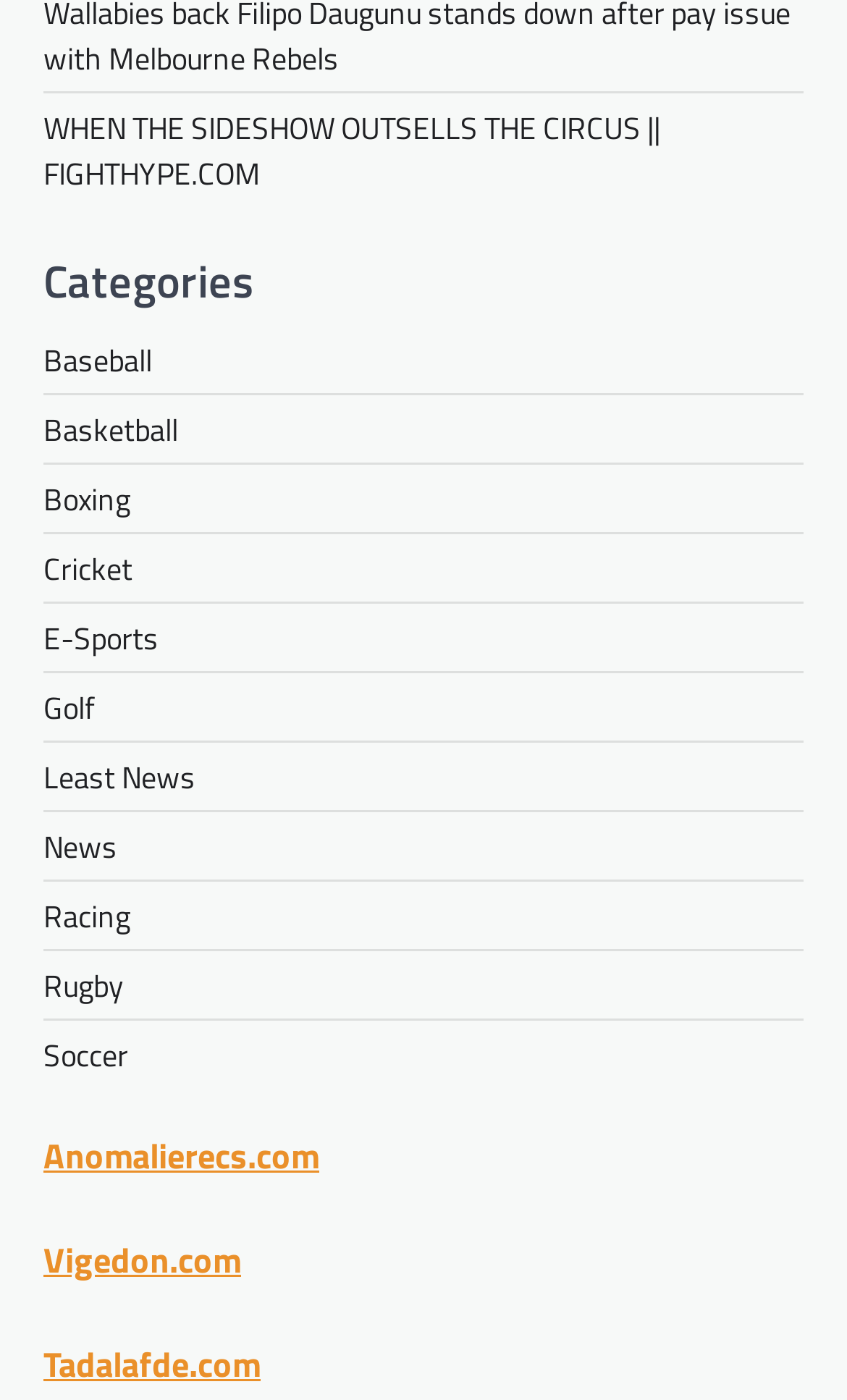Please determine the bounding box coordinates of the area that needs to be clicked to complete this task: 'Visit the 'FightHype.com' website'. The coordinates must be four float numbers between 0 and 1, formatted as [left, top, right, bottom].

[0.051, 0.074, 0.779, 0.139]